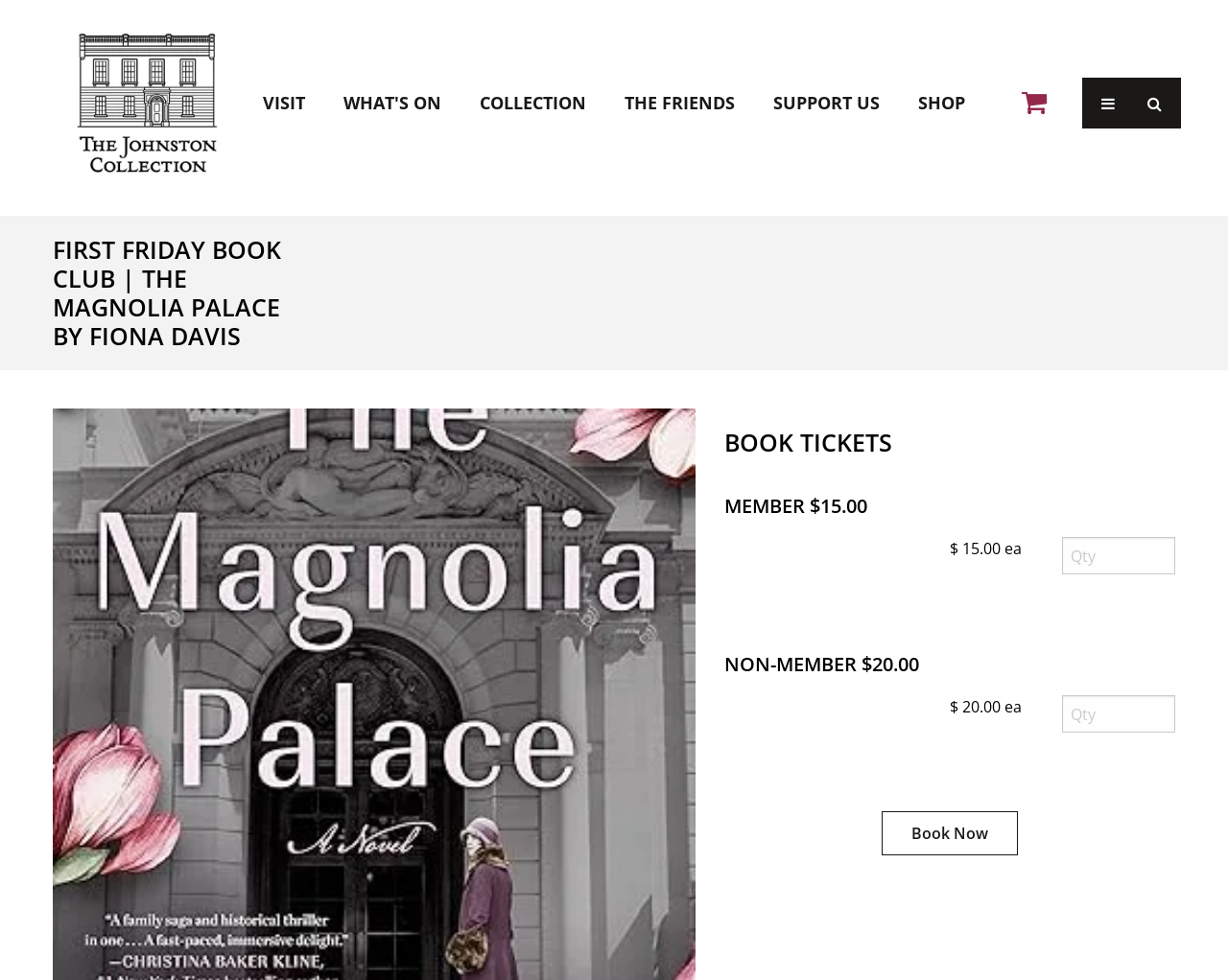Can you locate the main headline on this webpage and provide its text content?

FIRST FRIDAY BOOK CLUB | THE MAGNOLIA PALACE by Fiona Davis